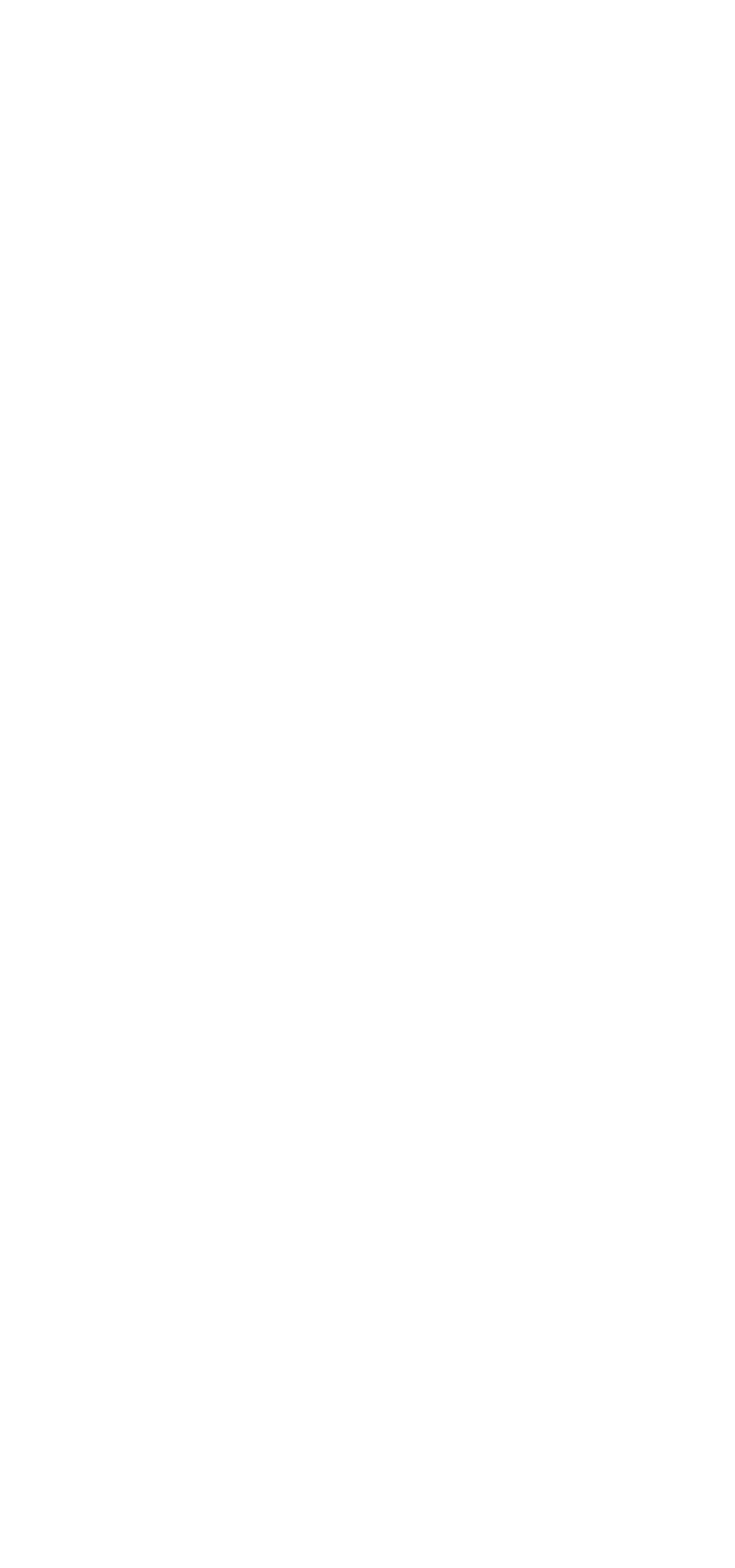Give the bounding box coordinates for this UI element: "Glass Railing Systems". The coordinates should be four float numbers between 0 and 1, arranged as [left, top, right, bottom].

[0.1, 0.297, 0.5, 0.322]